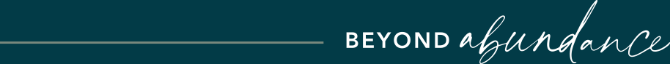Paint a vivid picture of the image with your description.

The image presents the phrase "BEYOND abundance" in an elegant and modern font, showcasing a blend of uppercase and lowercase letters. The word "BEYOND" is highlighted in a bold, uppercase style, while "abundance" features a softer, cursive script, creating a visually appealing contrast. The background is a deep teal color, enhancing the sophistication of the design. This artwork reflects themes of growth, prosperity, and transcending traditional limits, aligning with the mission of Bare Wealth Advisors, which emphasizes long-term planning and meaningful impacts.